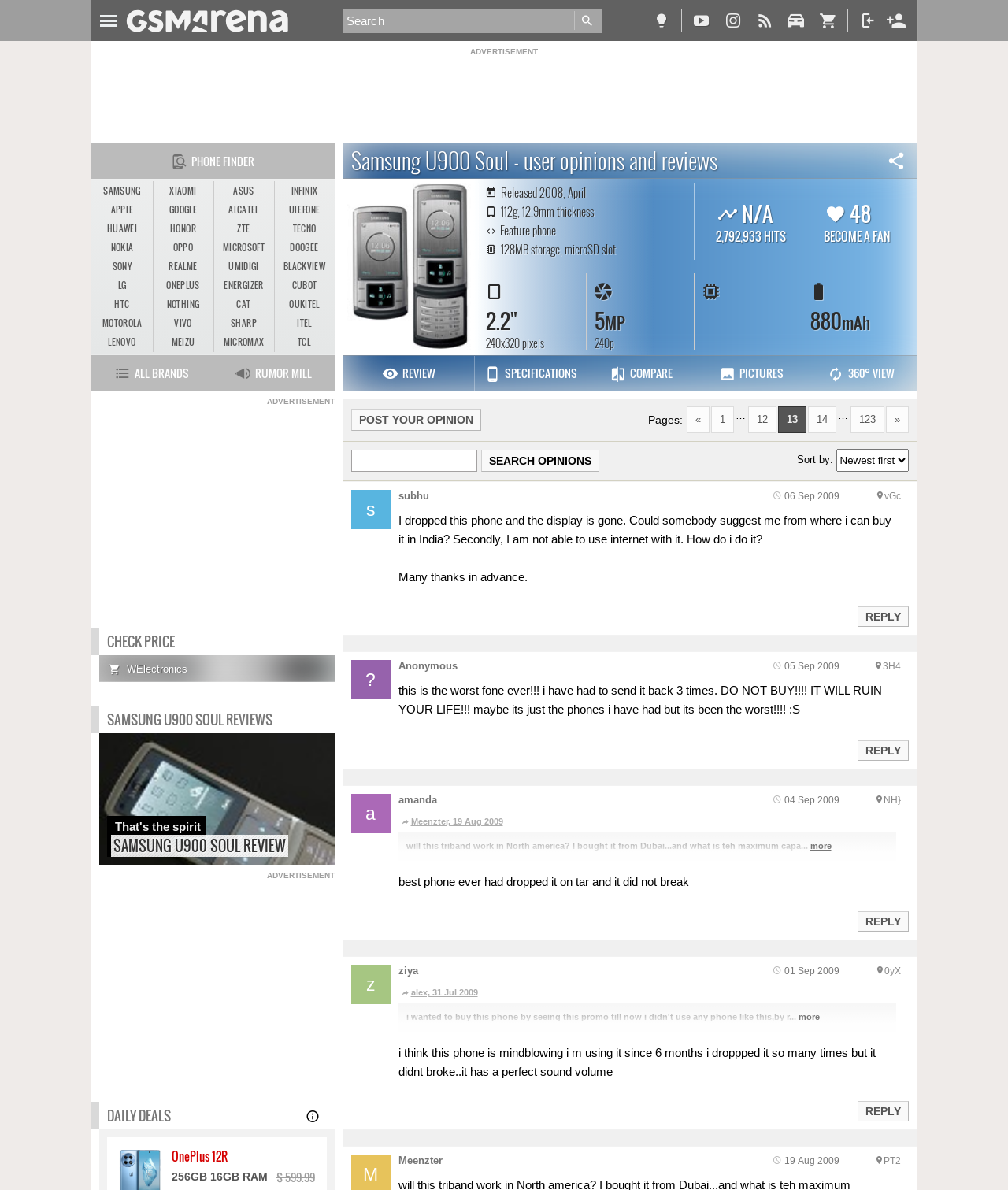Offer a thorough description of the webpage.

This webpage is about user opinions and reviews of the Samsung U900 Soul phone. At the top, there is a navigation toggle button and a search bar with a "Go" button. Below that, there are several links to various features, including "TIP US", "RSS", and "LOG IN". 

The main content of the page is divided into two sections. On the left, there is a section with phone specifications, including release date, dimensions, storage, and display features. Below that, there are links to review the phone, view pictures, and compare it with other phones.

On the right, there is a list of user opinions and reviews. Each review includes the user's comment, their location, and the date of the review. Users can reply to each review by clicking on the "REPLY" link. The reviews are sorted by date, and users can change the sorting order using a dropdown menu.

At the bottom of the page, there are pagination links to navigate through multiple pages of reviews.